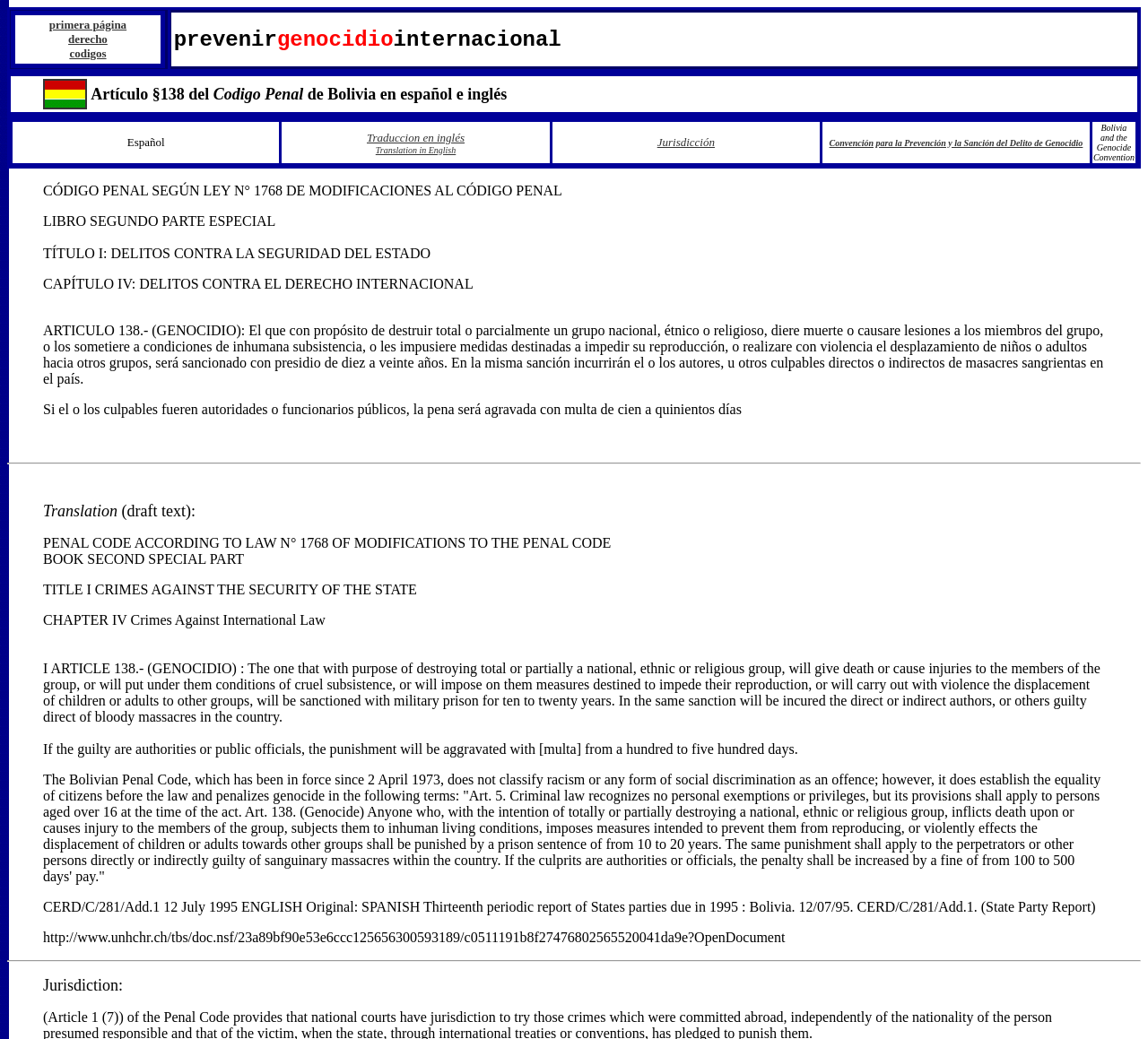Locate the UI element described as follows: "primera página". Return the bounding box coordinates as four float numbers between 0 and 1 in the order [left, top, right, bottom].

[0.043, 0.017, 0.11, 0.03]